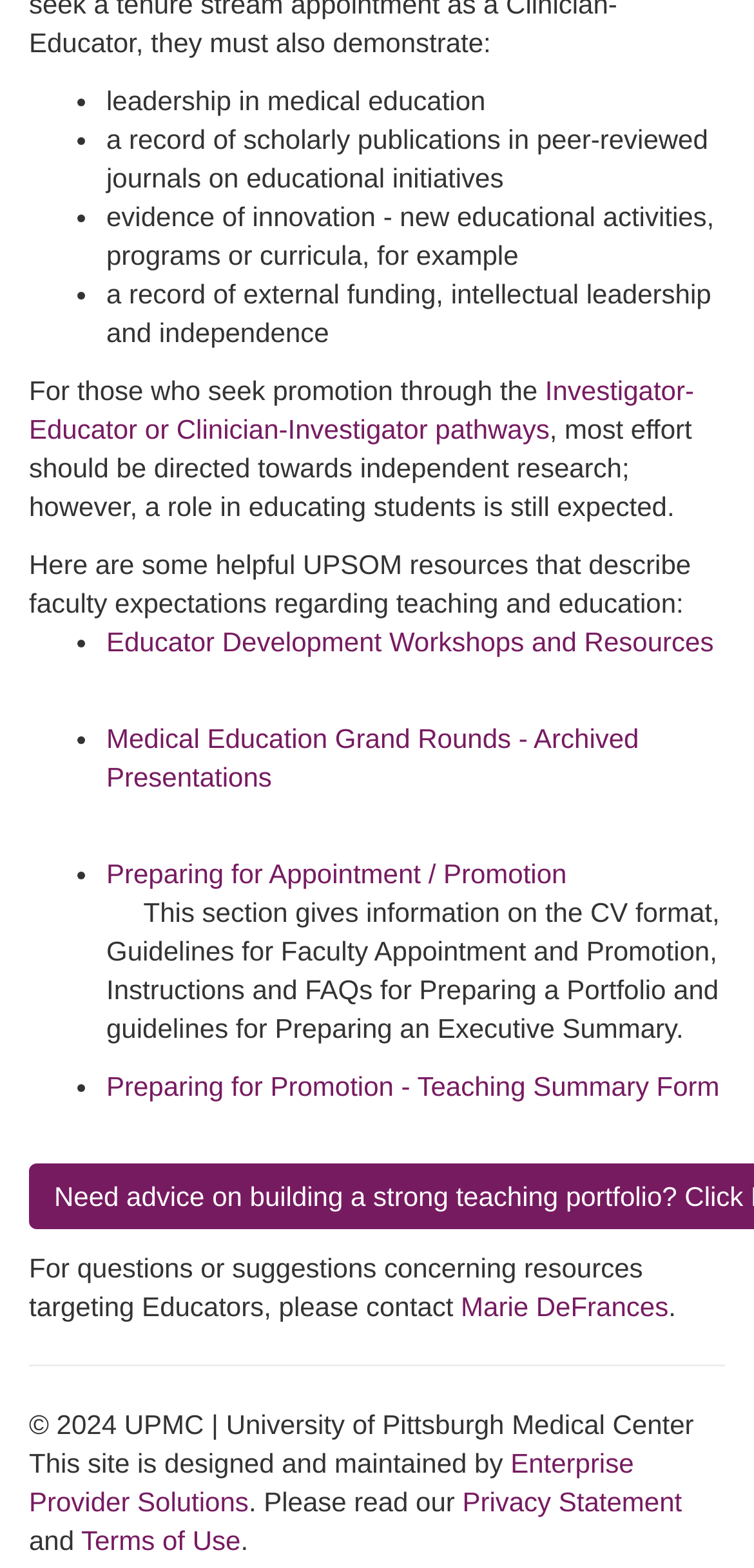What is the purpose of the Preparing for Appointment / Promotion section? Refer to the image and provide a one-word or short phrase answer.

Guidelines and instructions for promotion